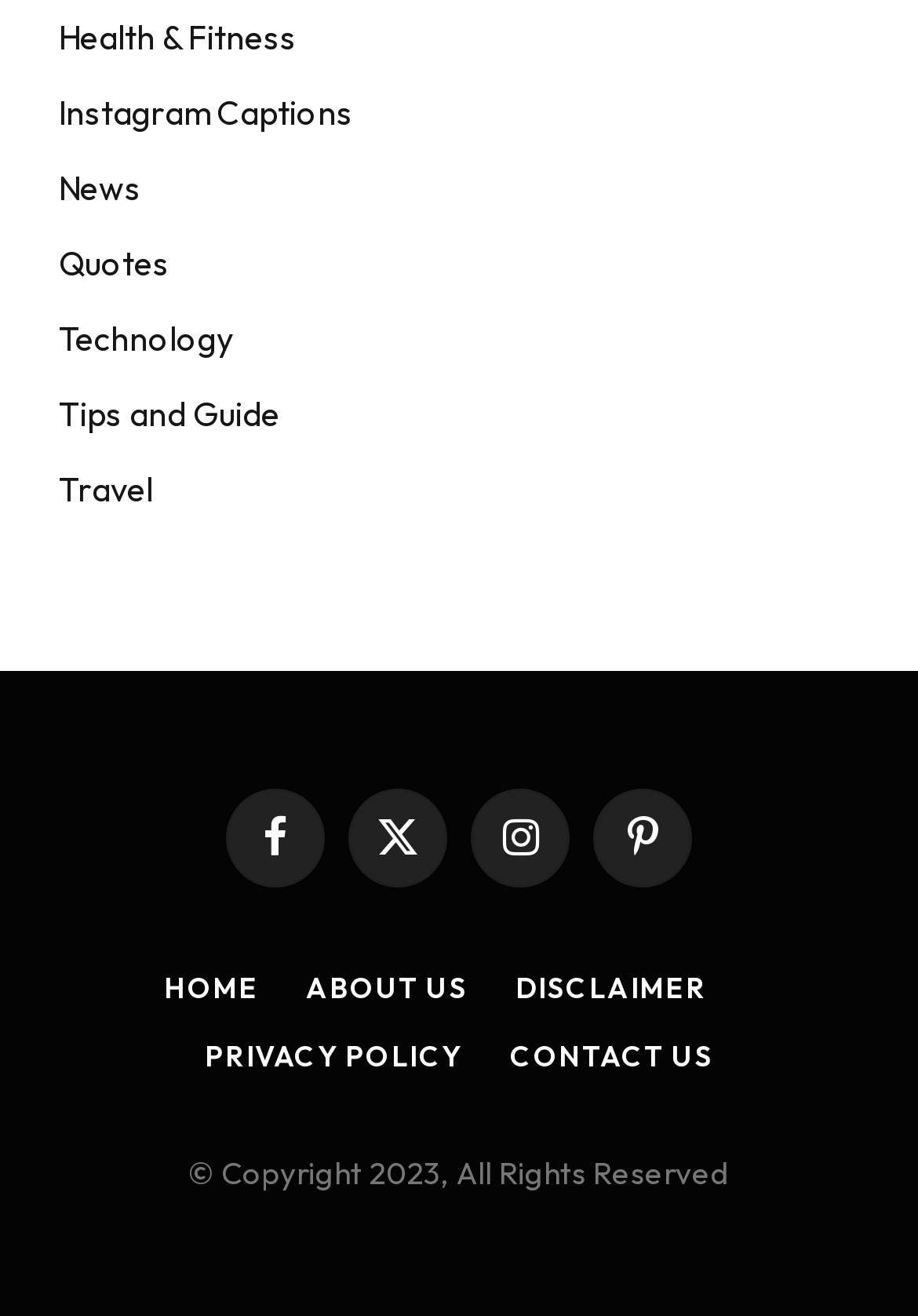Kindly determine the bounding box coordinates for the area that needs to be clicked to execute this instruction: "Submit a manuscript".

None